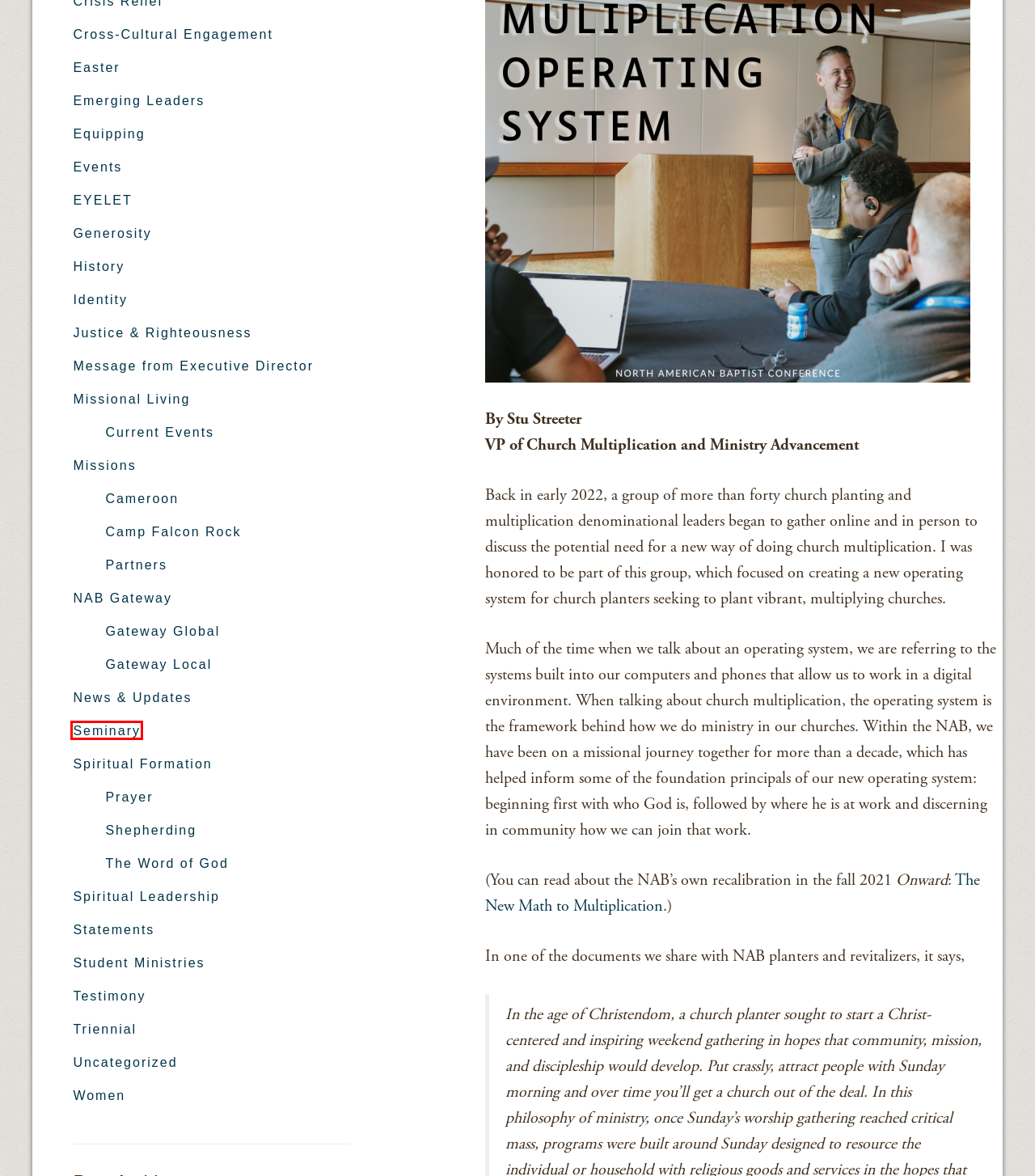Examine the screenshot of the webpage, noting the red bounding box around a UI element. Pick the webpage description that best matches the new page after the element in the red bounding box is clicked. Here are the candidates:
A. Gateway Local Archives – North American Baptists, Inc.
B. Statements Archives – North American Baptists, Inc.
C. Shepherding Archives – North American Baptists, Inc.
D. Publish Online
E. Gateway Global Archives – North American Baptists, Inc.
F. EYELET Archives – North American Baptists, Inc.
G. Seminary Archives – North American Baptists, Inc.
H. Spiritual Formation Archives – North American Baptists, Inc.

G